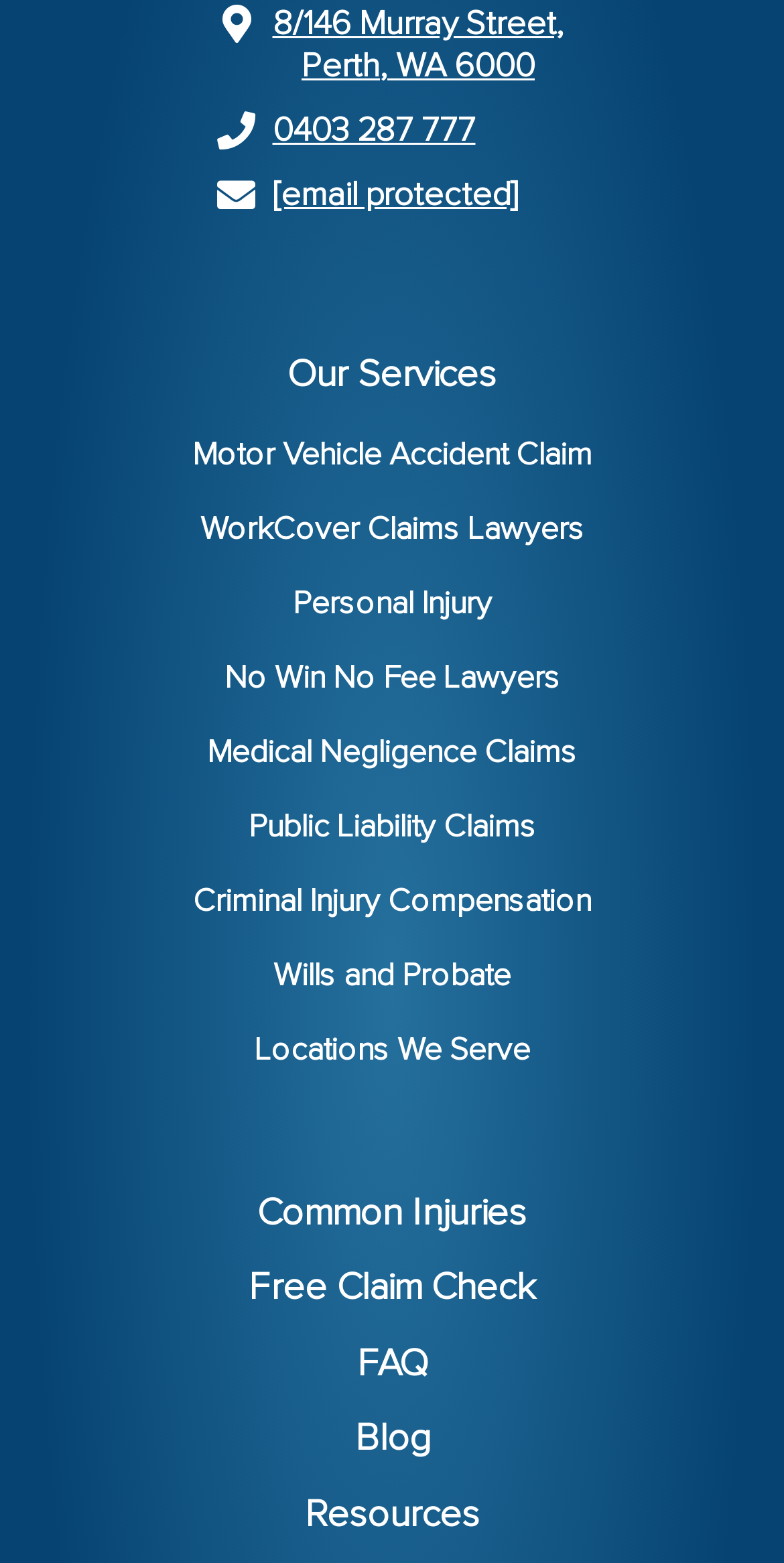What is the address of the law firm?
Look at the image and respond with a one-word or short-phrase answer.

8/146 Murray Street, Perth, WA 6000